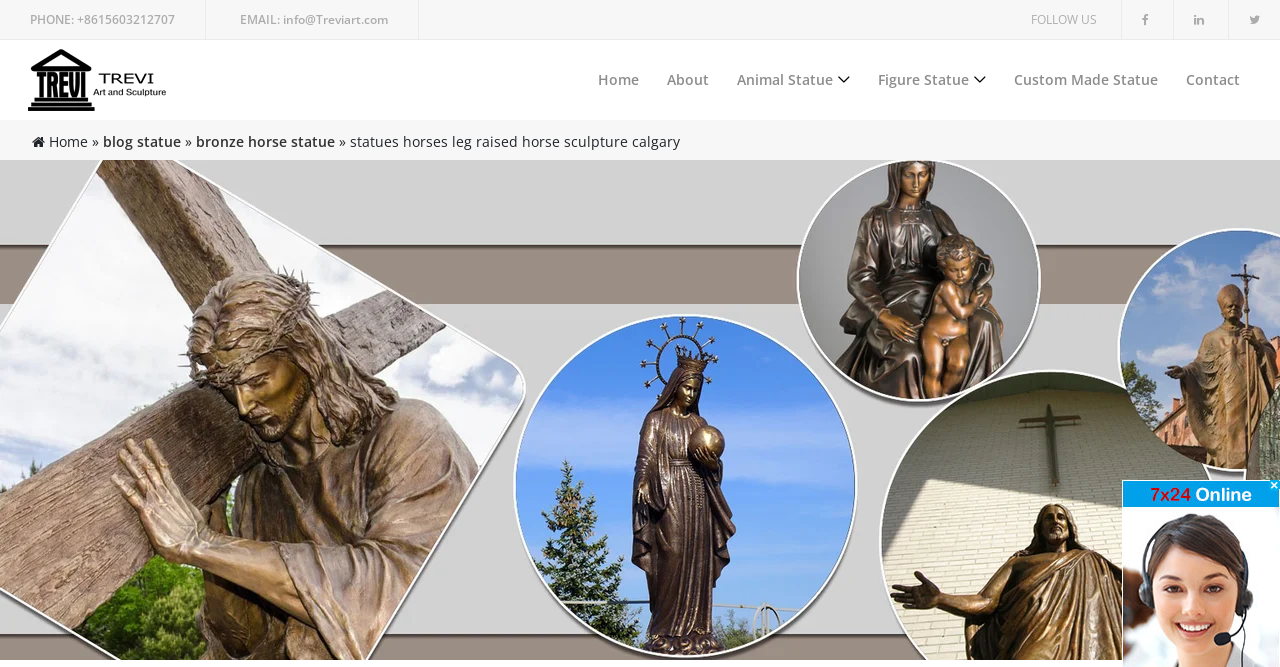Using the provided element description: "Custom Made Statue", identify the bounding box coordinates. The coordinates should be four floats between 0 and 1 in the order [left, top, right, bottom].

[0.783, 0.094, 0.914, 0.146]